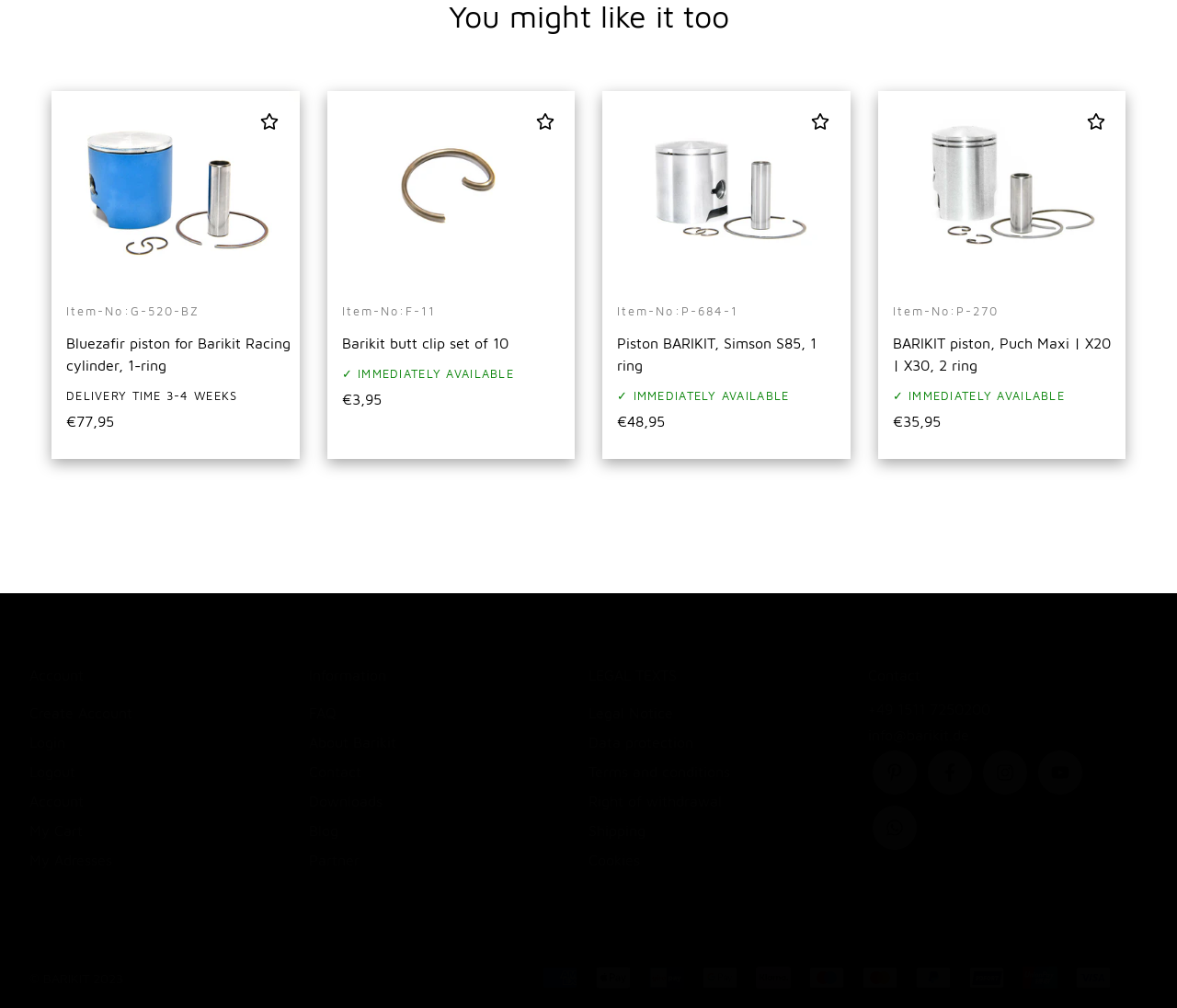Find the bounding box coordinates of the clickable area that will achieve the following instruction: "Contact Barikit via phone".

[0.738, 0.695, 0.841, 0.712]